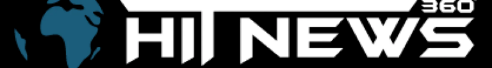Please provide a short answer using a single word or phrase for the question:
What is the purpose of the logo?

To represent the media outlet